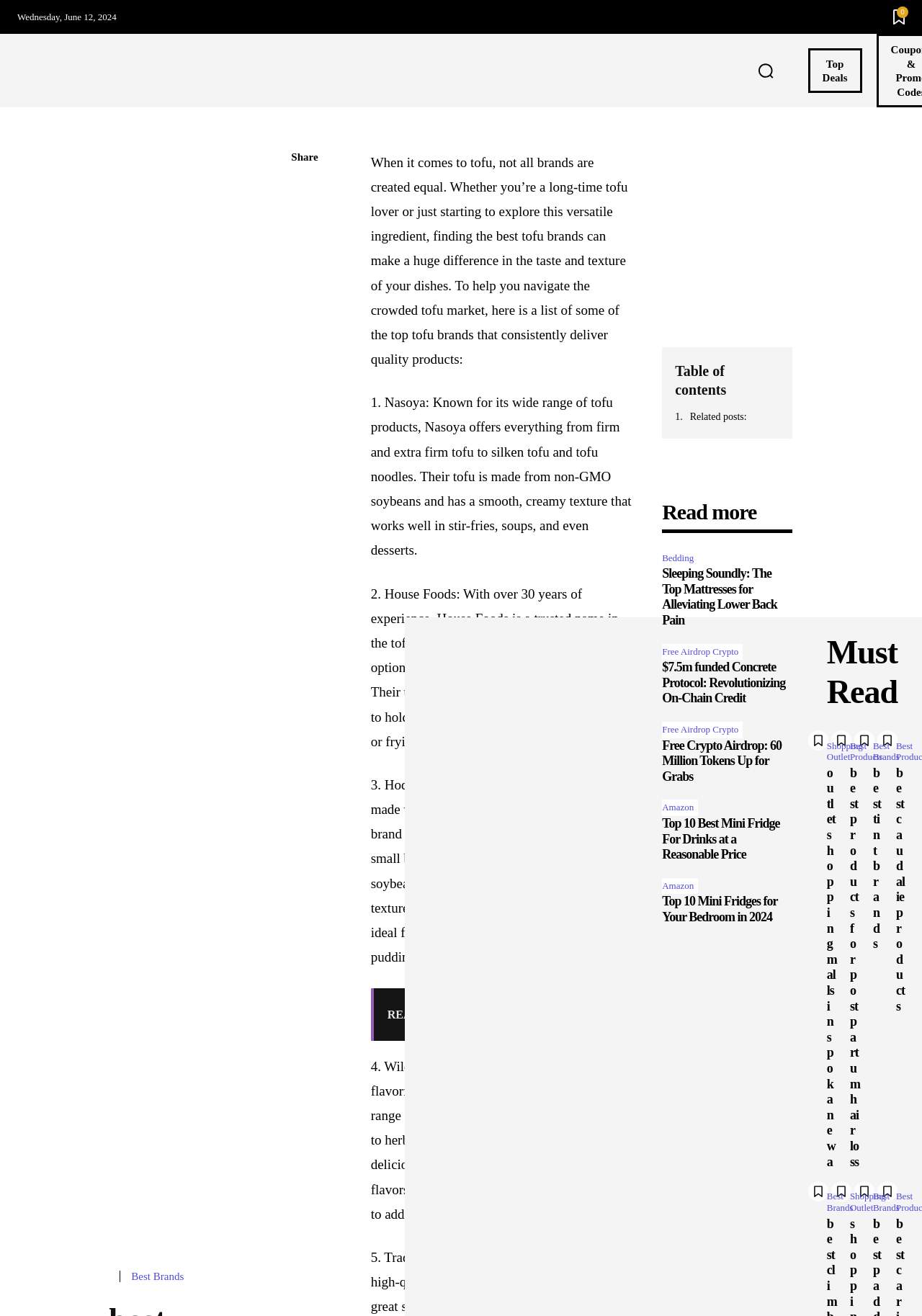Using the information in the image, give a detailed answer to the following question: How many tofu brands are listed on the webpage?

I counted the number of StaticText elements that describe a tofu brand, which are Nasoya, House Foods, Hodo, and Wildwood. These elements have bounding box coordinates of [0.402, 0.3, 0.685, 0.424], [0.402, 0.445, 0.68, 0.569], [0.402, 0.591, 0.686, 0.733], and [0.402, 0.804, 0.674, 0.928] respectively.